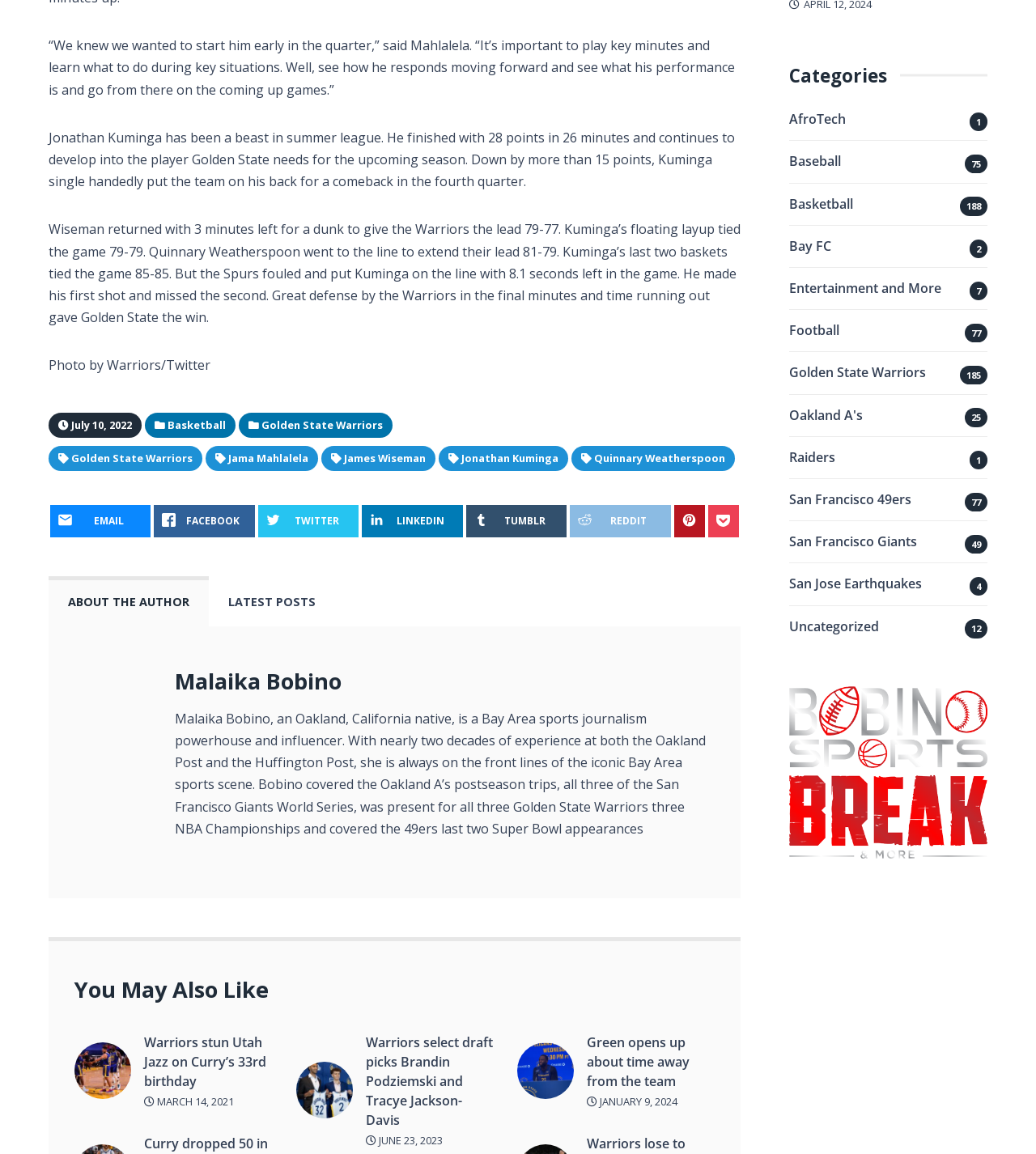Utilize the details in the image to give a detailed response to the question: How many points did Jonathan Kuminga score?

According to the article, Jonathan Kuminga finished with 28 points in 26 minutes and continues to develop into the player Golden State needs for the upcoming season.